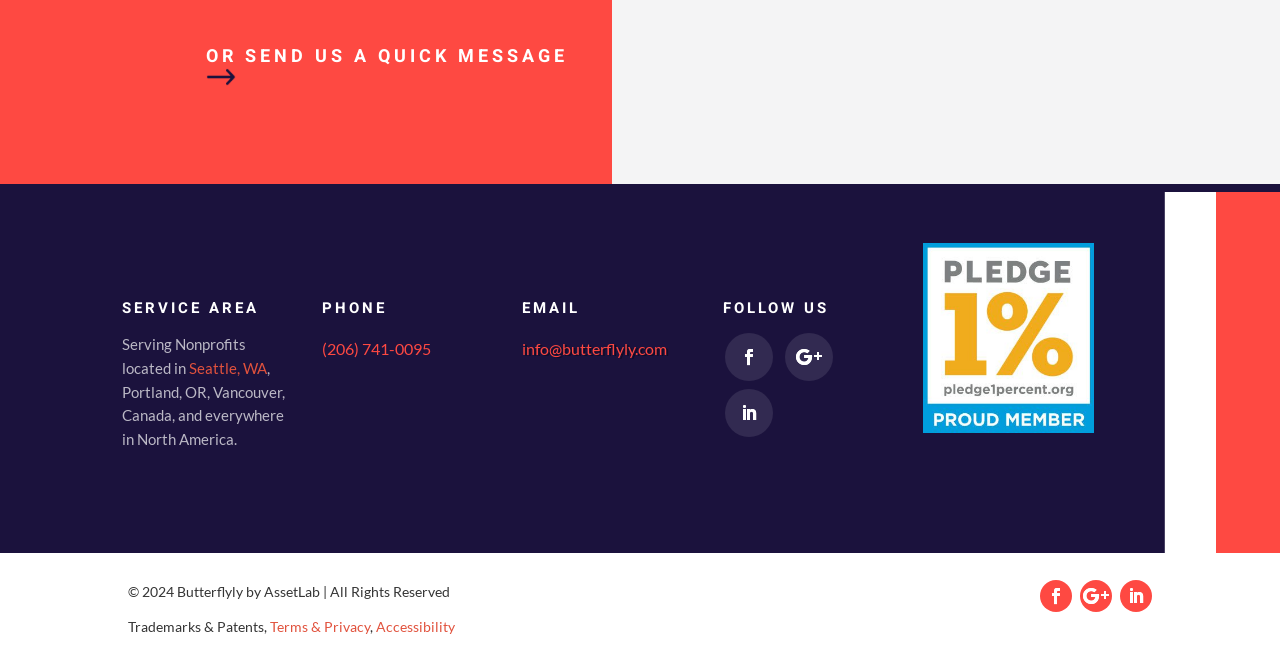Please locate the bounding box coordinates of the element's region that needs to be clicked to follow the instruction: "Follow us on Facebook". The bounding box coordinates should be provided as four float numbers between 0 and 1, i.e., [left, top, right, bottom].

[0.566, 0.501, 0.604, 0.573]